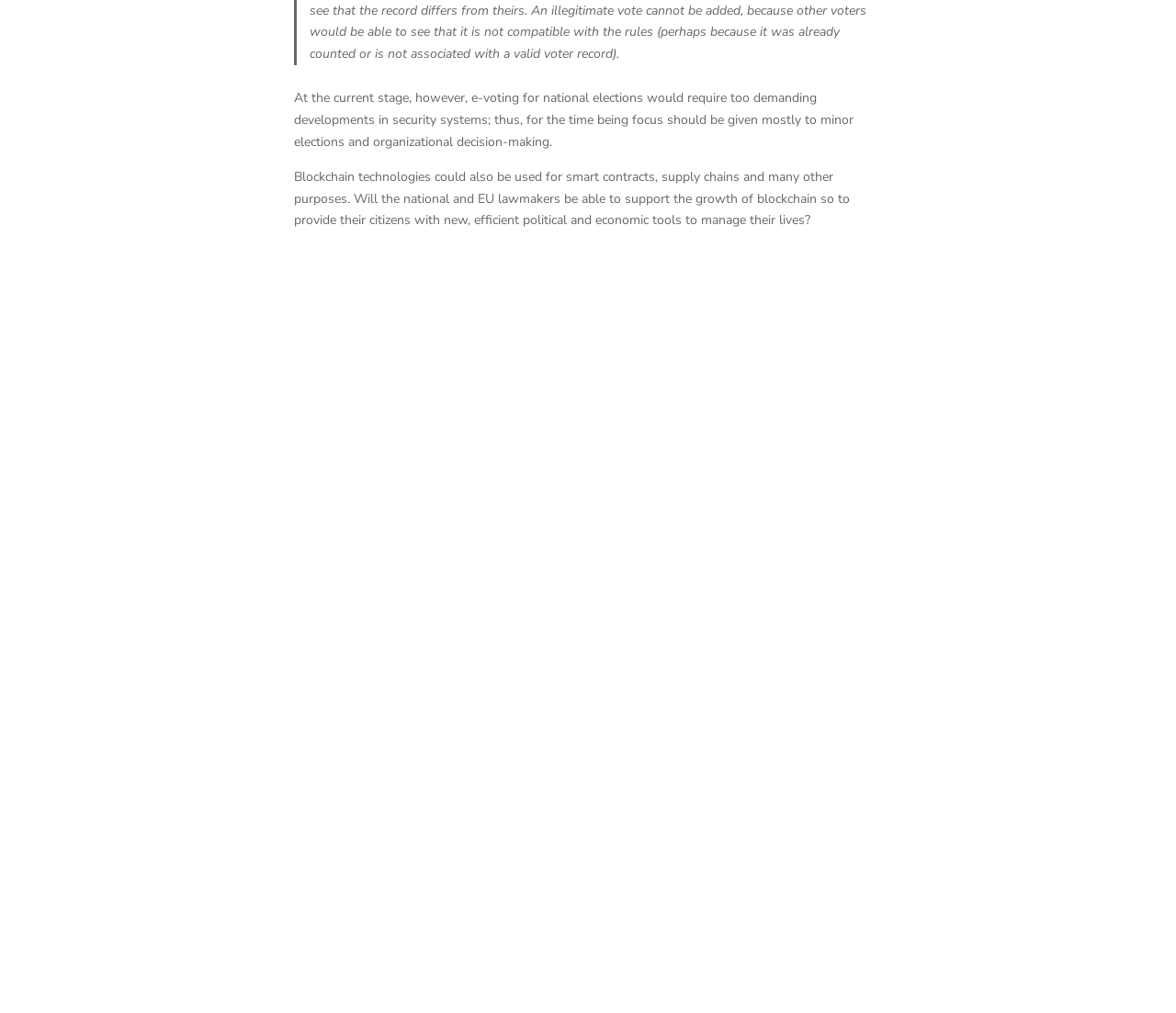What is the email address provided?
Carefully analyze the image and provide a thorough answer to the question.

The email address is provided in the 'CONTACT' section at the bottom of the webpage, along with a telephone number.